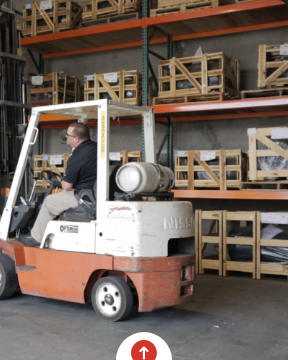Please analyze the image and give a detailed answer to the question:
What is the worker wearing?

The caption describes the worker's attire, stating that the worker is dressed in a black shirt and beige pants, which provides us with information about the worker's clothing.